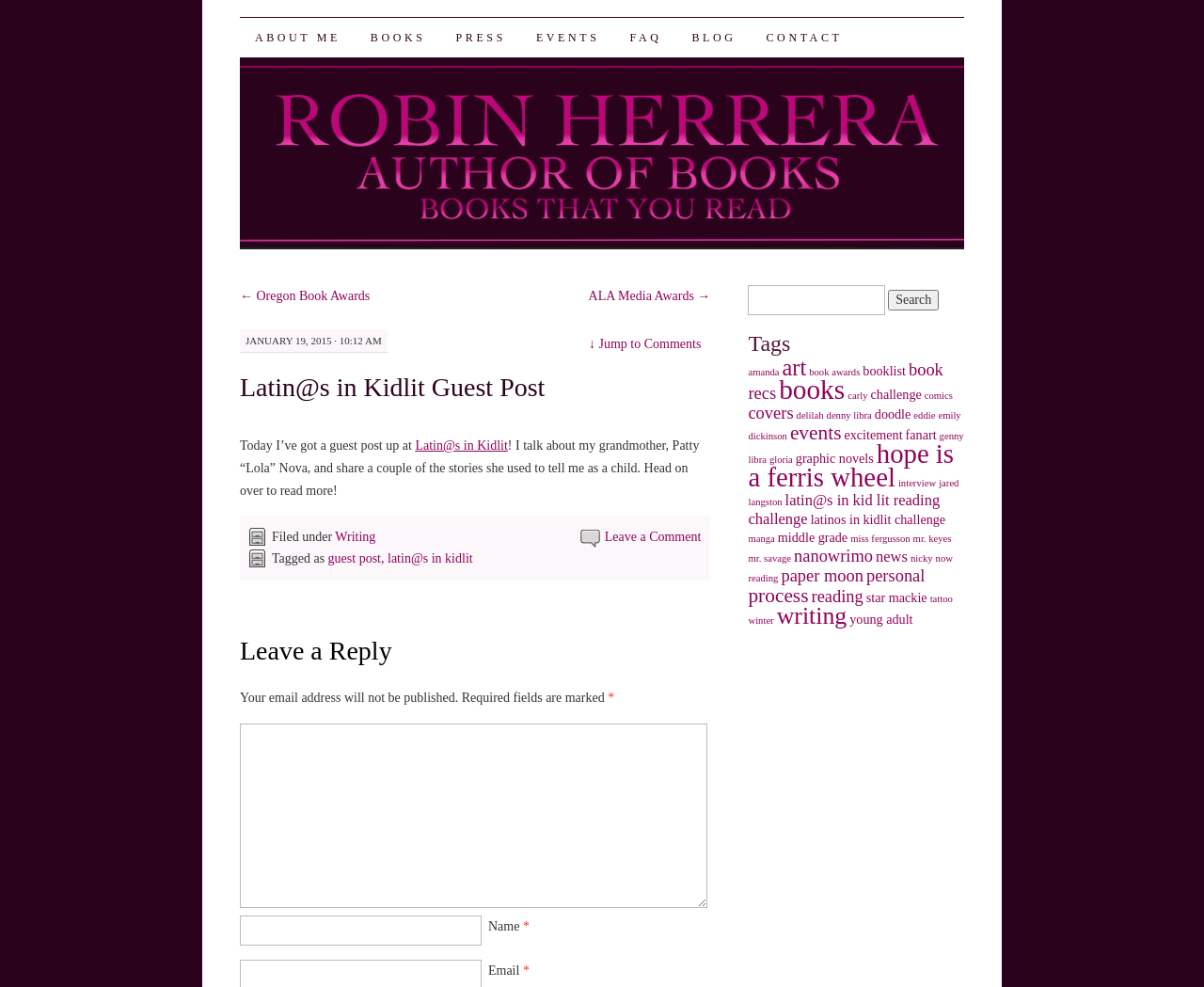Identify and generate the primary title of the webpage.

Latin@s in Kidlit Guest Post